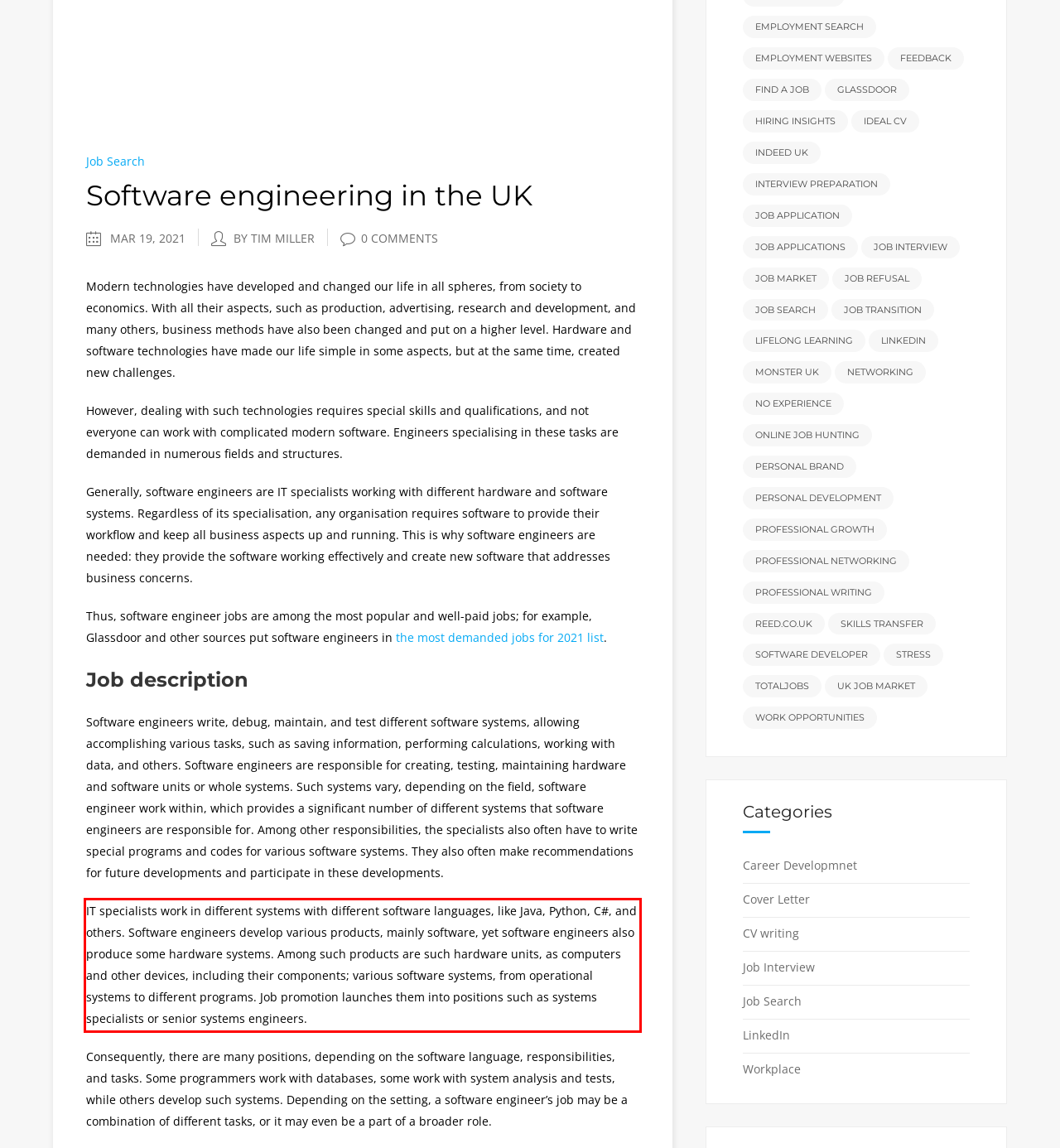Using the provided screenshot of a webpage, recognize and generate the text found within the red rectangle bounding box.

IT specialists work in different systems with different software languages, like Java, Python, C#, and others. Software engineers develop various products, mainly software, yet software engineers also produce some hardware systems. Among such products are such hardware units, as computers and other devices, including their components; various software systems, from operational systems to different programs. Job promotion launches them into positions such as systems specialists or senior systems engineers.